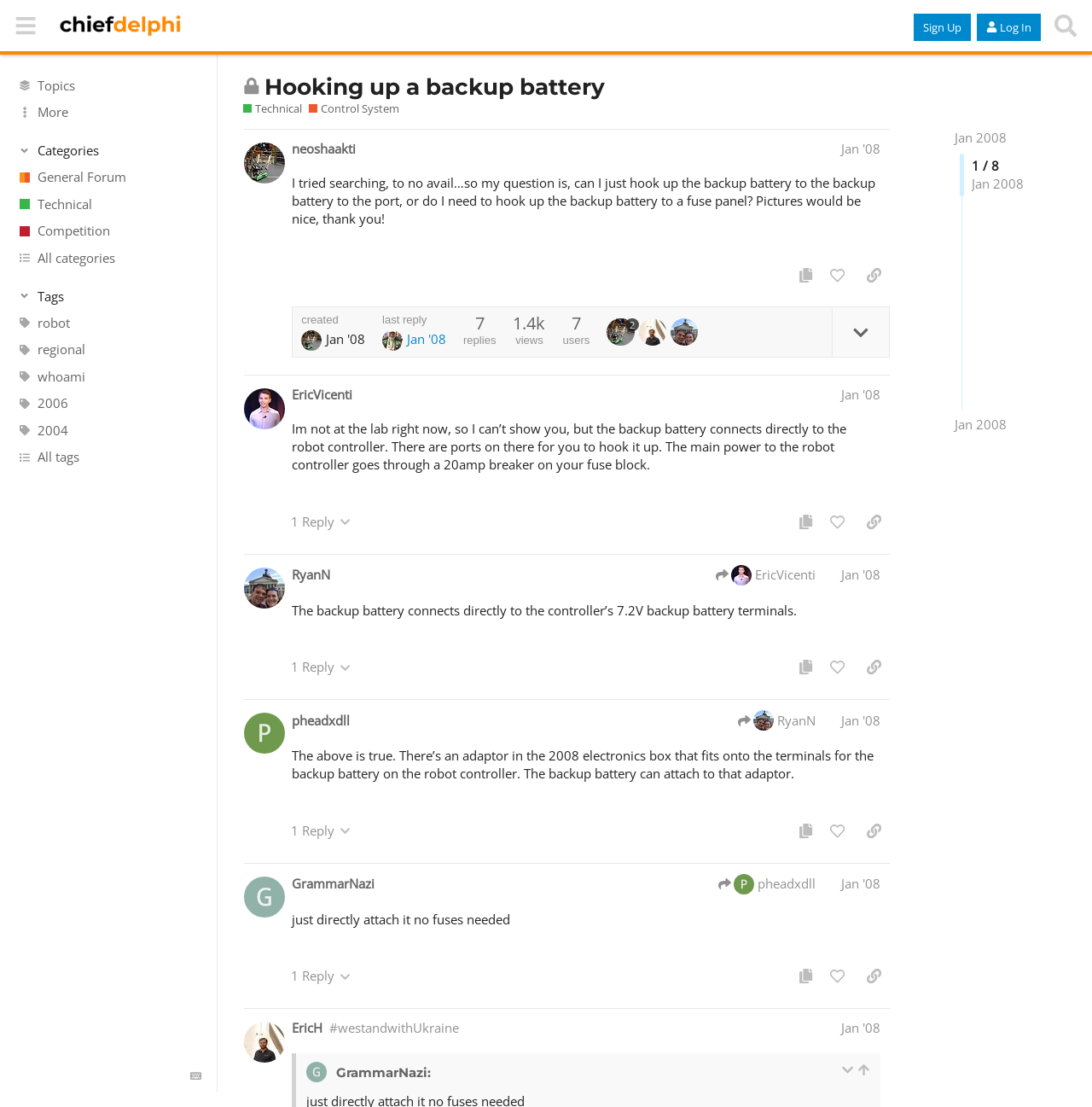Please extract and provide the main headline of the webpage.

Hooking up a backup battery